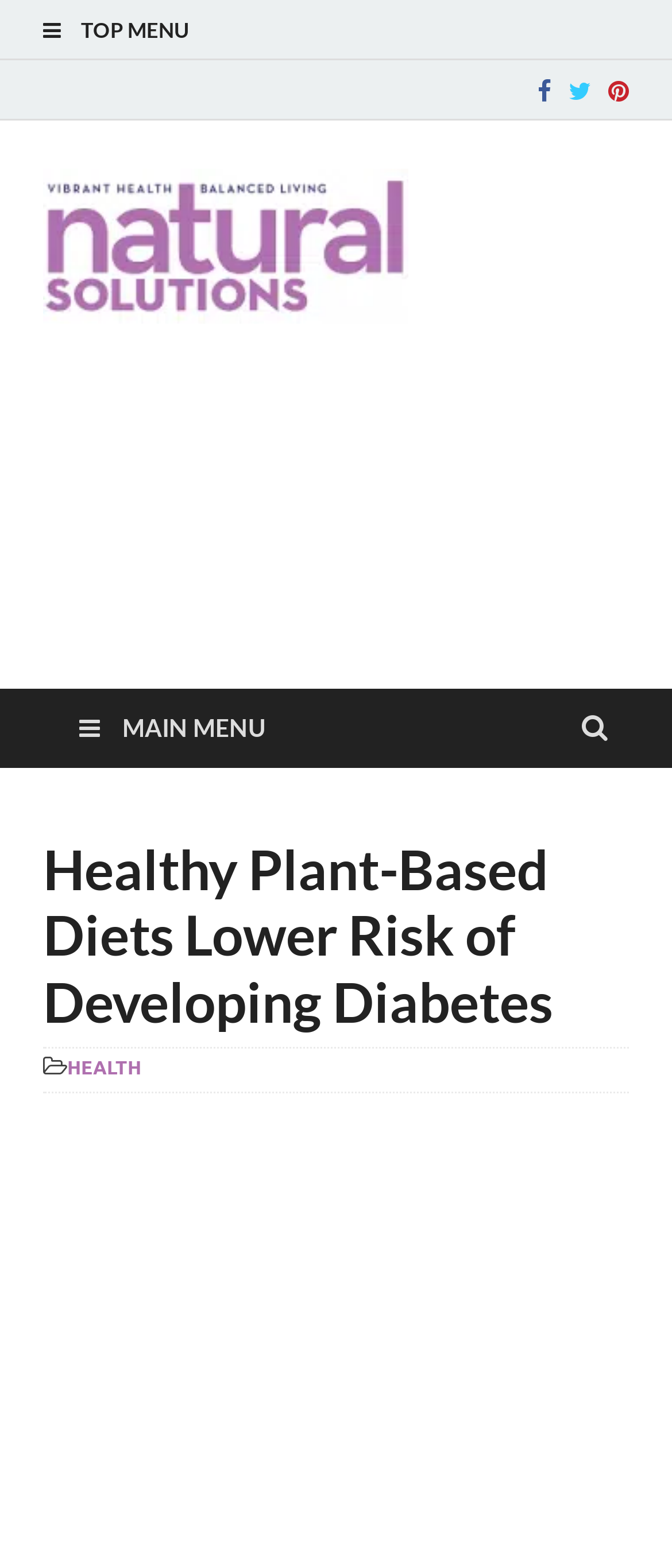Describe every aspect of the webpage in a detailed manner.

The webpage is about a new study that reveals the association between healthy plant-based diets and a lower risk of developing type 2 diabetes. 

At the top of the page, there is a top menu bar with a "TOP MENU" icon on the left side, and three social media links, Facebook, Twitter, and Pinterest, aligned horizontally on the right side. 

Below the top menu bar, there is a logo of "nsheadlogo" on the left side, which is an image. 

To the right of the logo, there is a complementary section that spans most of the page width. 

Below the logo and the complementary section, there is a main menu bar with a "MAIN MENU" icon on the left side. 

The main content of the page is headed by a large heading that reads "Healthy Plant-Based Diets Lower Risk of Developing Diabetes". 

Below the heading, there are two links, "HEALTH" and "diabetes", where the "diabetes" link is accompanied by an image.